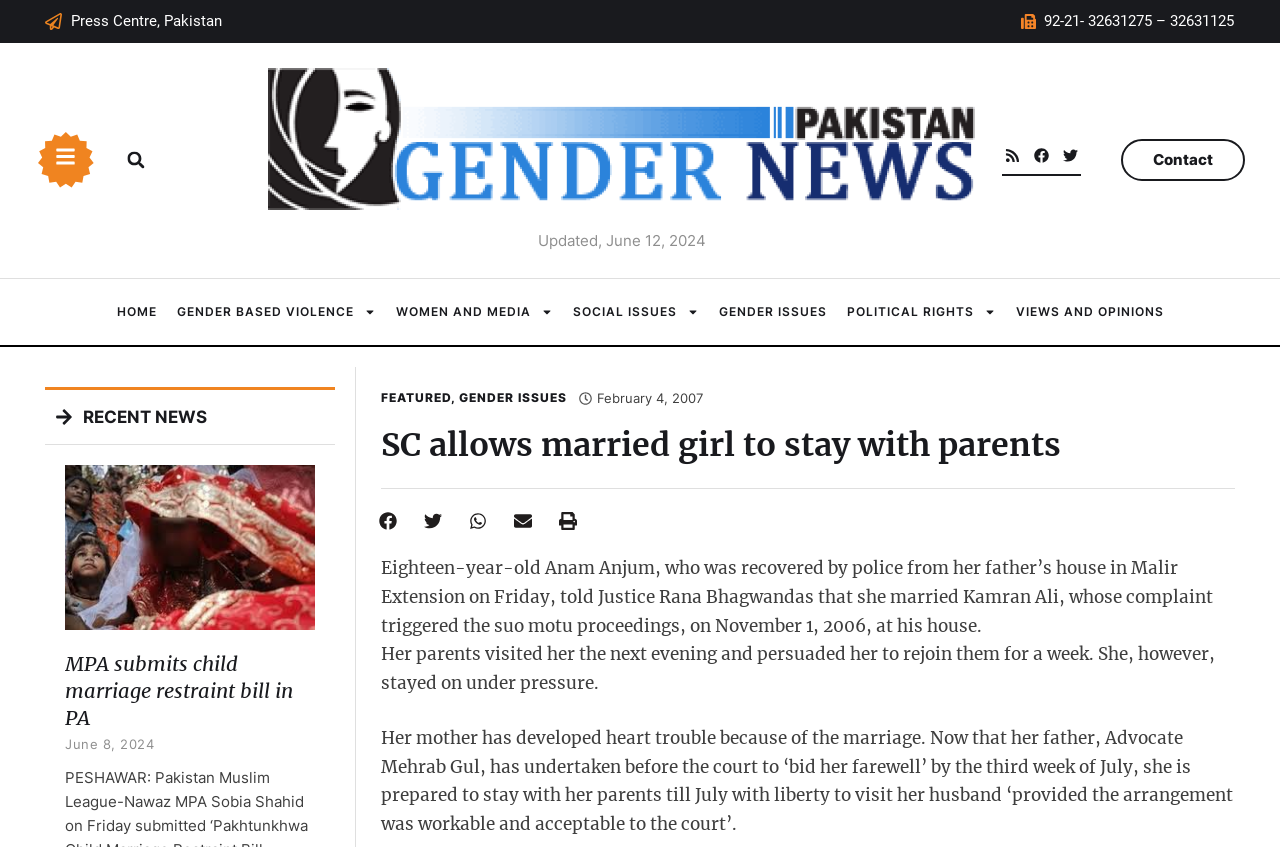What is the name of the person who undertook to bid farewell to Anam Anjum?
Relying on the image, give a concise answer in one word or a brief phrase.

Advocate Mehrab Gul